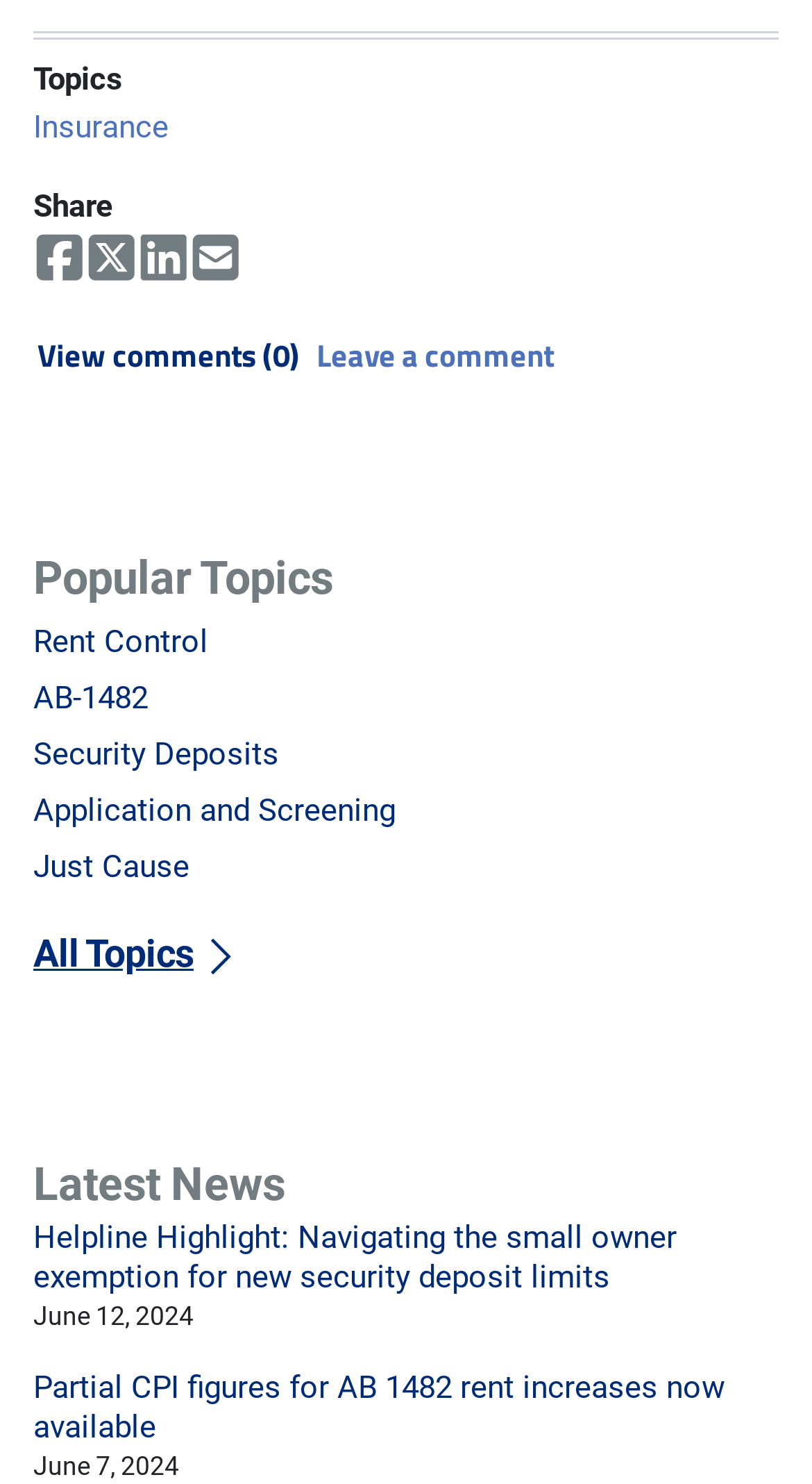What is the purpose of the 'Share' section?
Refer to the image and offer an in-depth and detailed answer to the question.

The 'Share' section contains links to share the webpage's content on various social media platforms, including Facebook, Twitter, LinkedIn, and email, indicating that its purpose is to allow users to share the content with others.